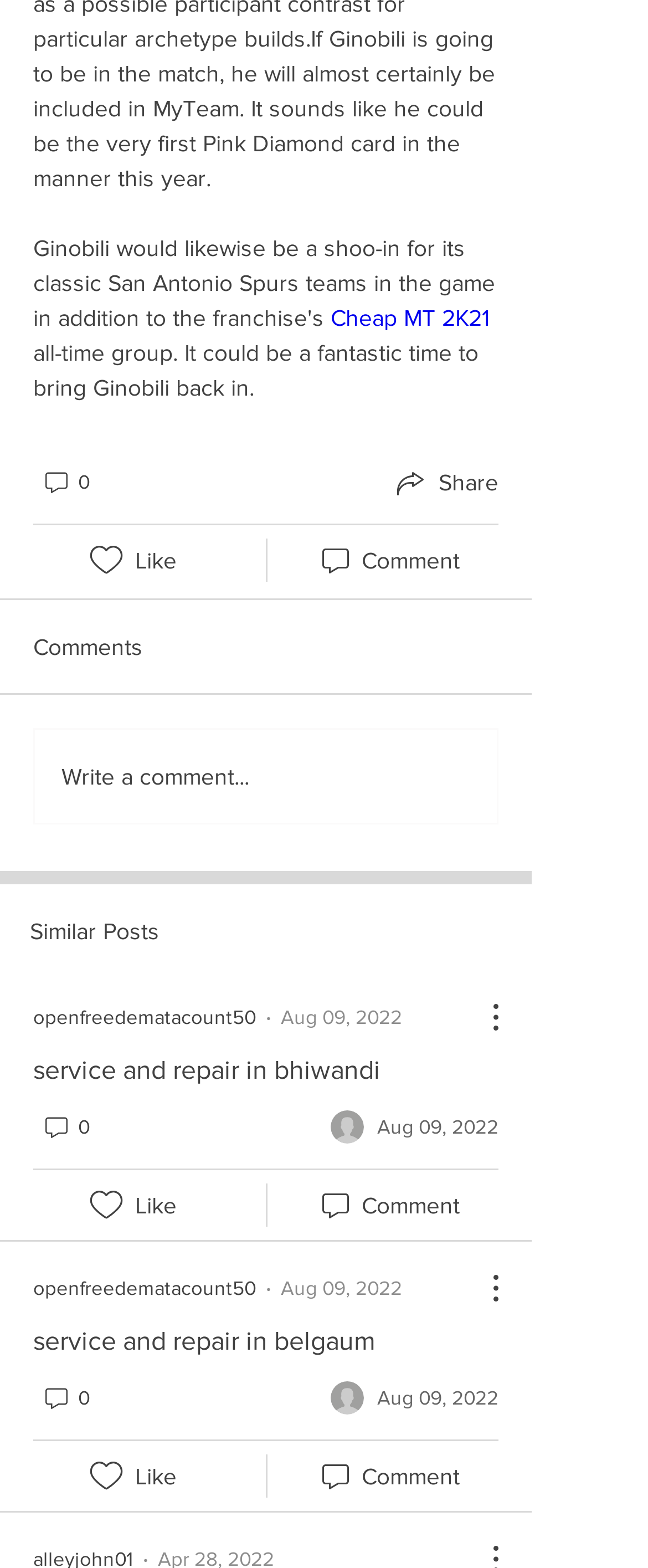Find the bounding box coordinates for the UI element whose description is: "drilling a couple". The coordinates should be four float numbers between 0 and 1, in the format [left, top, right, bottom].

None